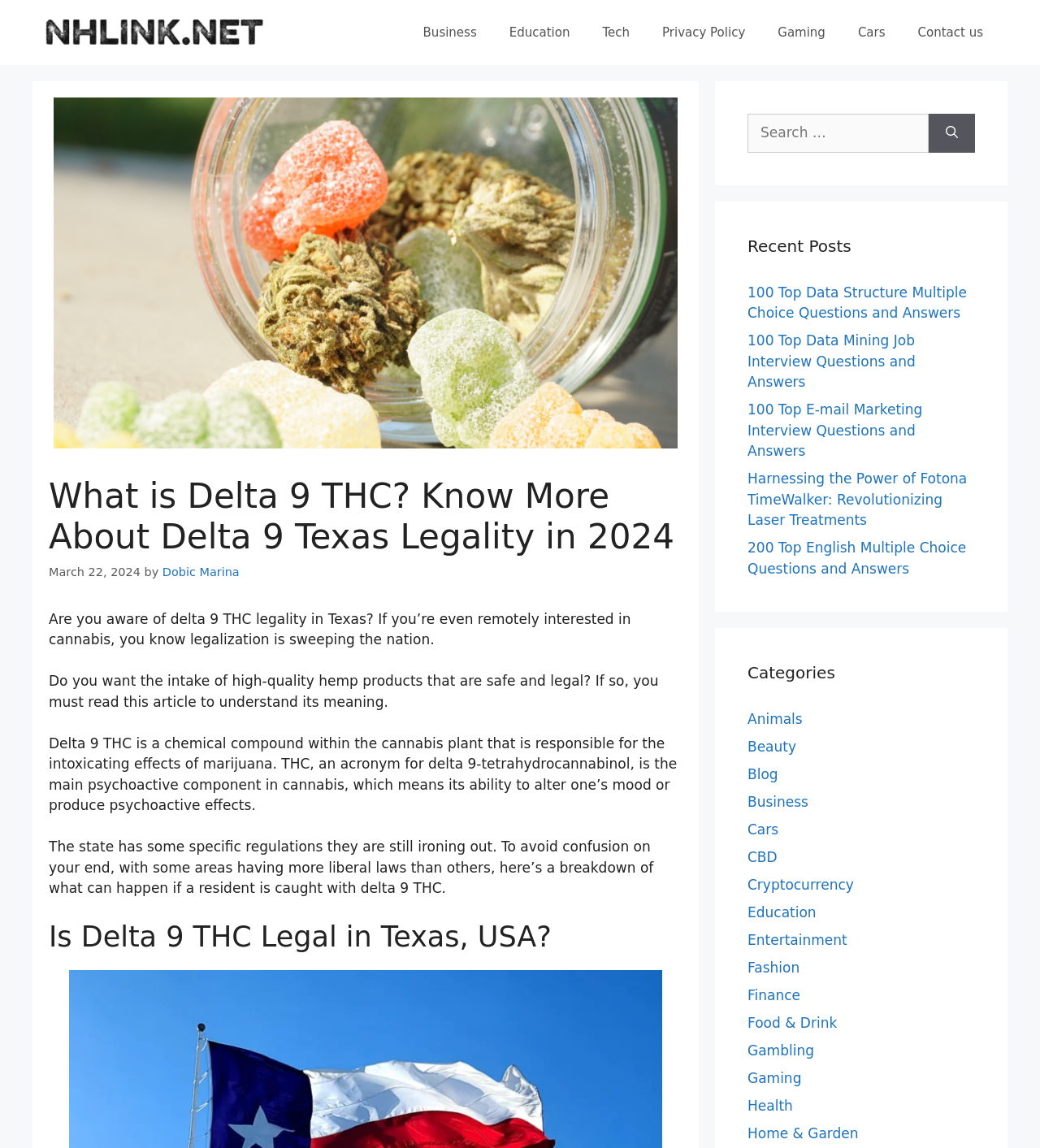What is the date of the article?
Please provide a comprehensive answer to the question based on the webpage screenshot.

The date of the article can be found next to the author's name, where it says 'March 22, 2024'.